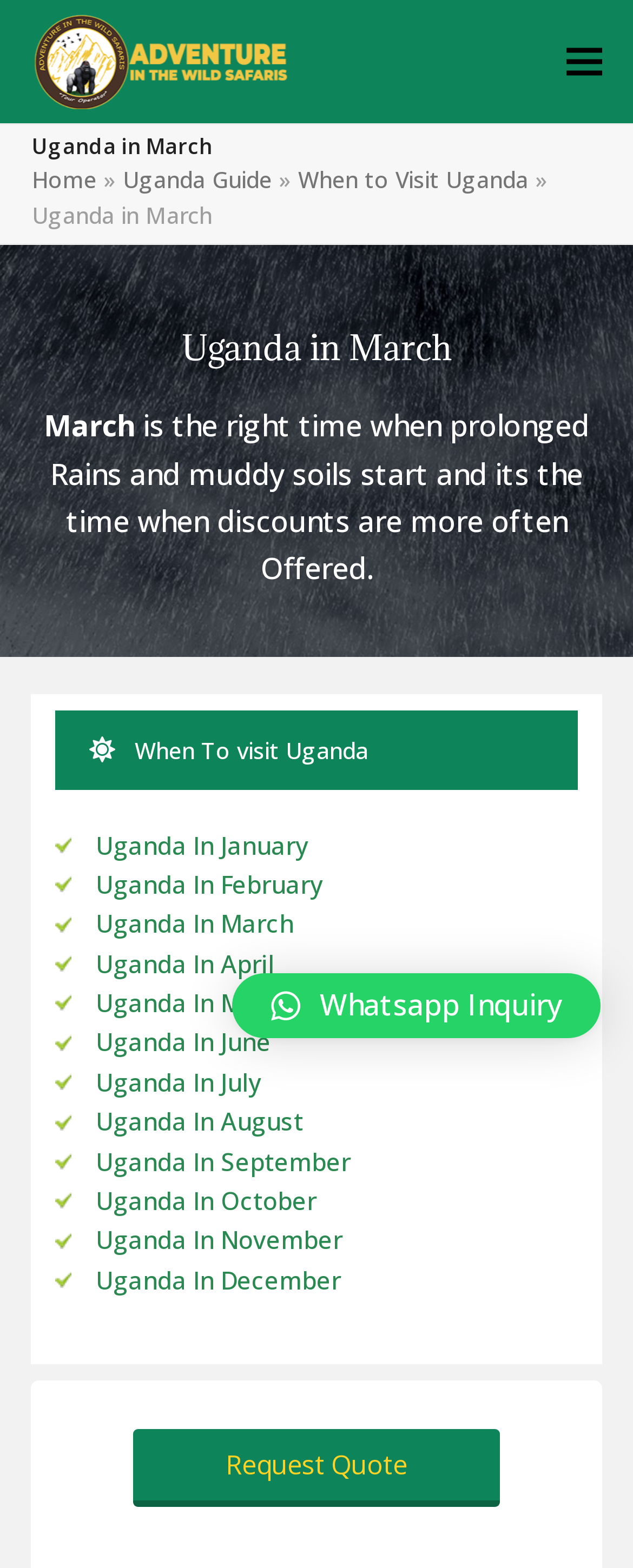What is the purpose of the 'Request Quote' button?
Based on the screenshot, provide your answer in one word or phrase.

To request a quote